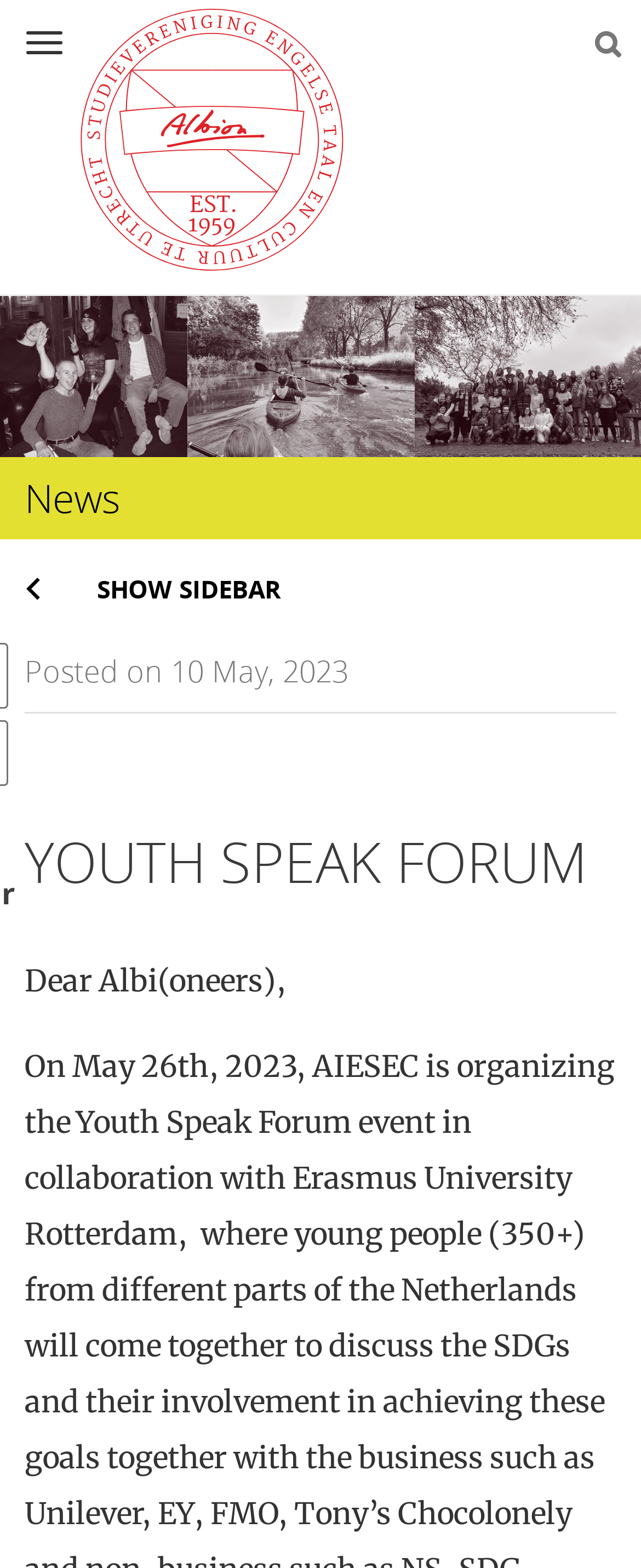What is the university collaborating with AIESEC?
Using the image, respond with a single word or phrase.

Erasmus University Rotterdam